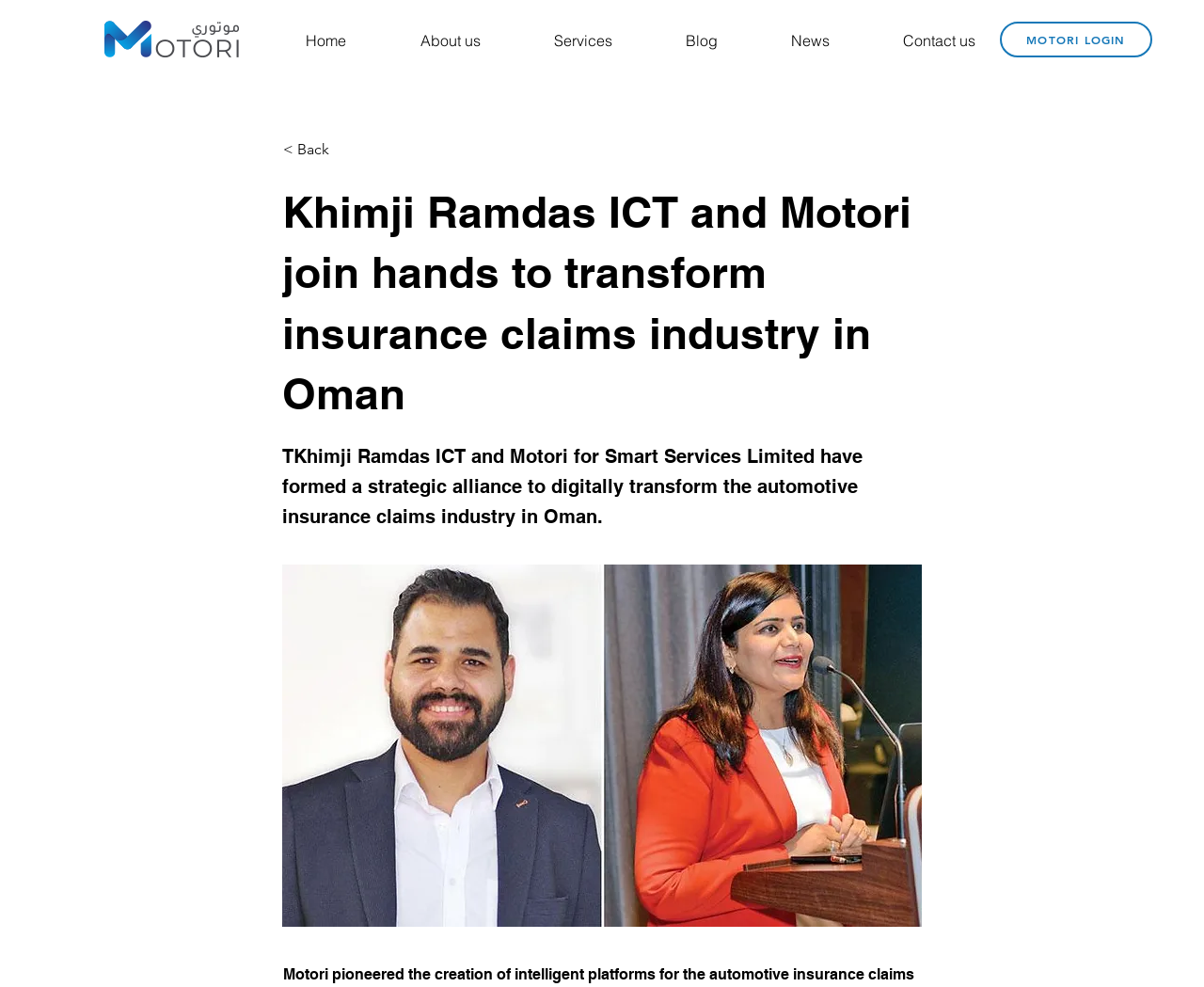Provide an in-depth caption for the contents of the webpage.

The webpage appears to be a news article or press release about a strategic alliance between Khimji Ramdas ICT and Motori for Smart Services Limited to transform the automotive insurance claims industry in Oman. 

At the top left of the page, there is a logo image. Next to it, on the top navigation bar, there are several links including "Home", "About us", "Services", "Blog", "News", and "Contact us". On the top right, there is a "Motori Login" link with a "MOTORI LOGIN" text next to it.

Below the navigation bar, there is a "< Back" link, followed by a heading that reads "Khimji Ramdas ICT and Motori join hands to transform insurance claims industry in Oman". 

Under the heading, there is a paragraph of text that summarizes the alliance, stating that Khimji Ramdas ICT and Motori for Smart Services Limited have formed a strategic alliance to digitally transform the automotive insurance claims industry in Oman.

Below the text, there is an image related to the partnership between Motori and Khimiji Ramdas in Oman, which takes up a significant portion of the page.